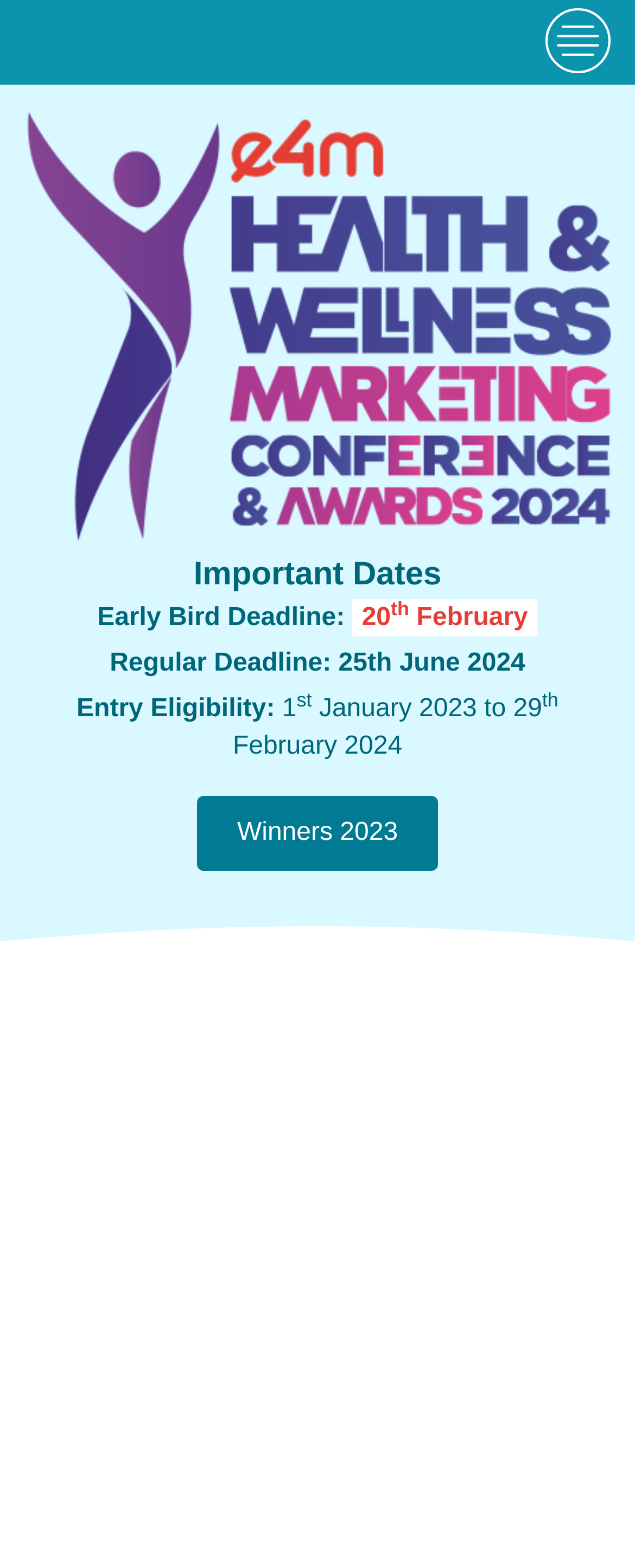Please provide a comprehensive response to the question below by analyzing the image: 
What is the regular deadline for entries?

I found the answer by looking at the 'Important Dates' section, where it says 'Regular Deadline:' followed by the date '25th June 2024'.